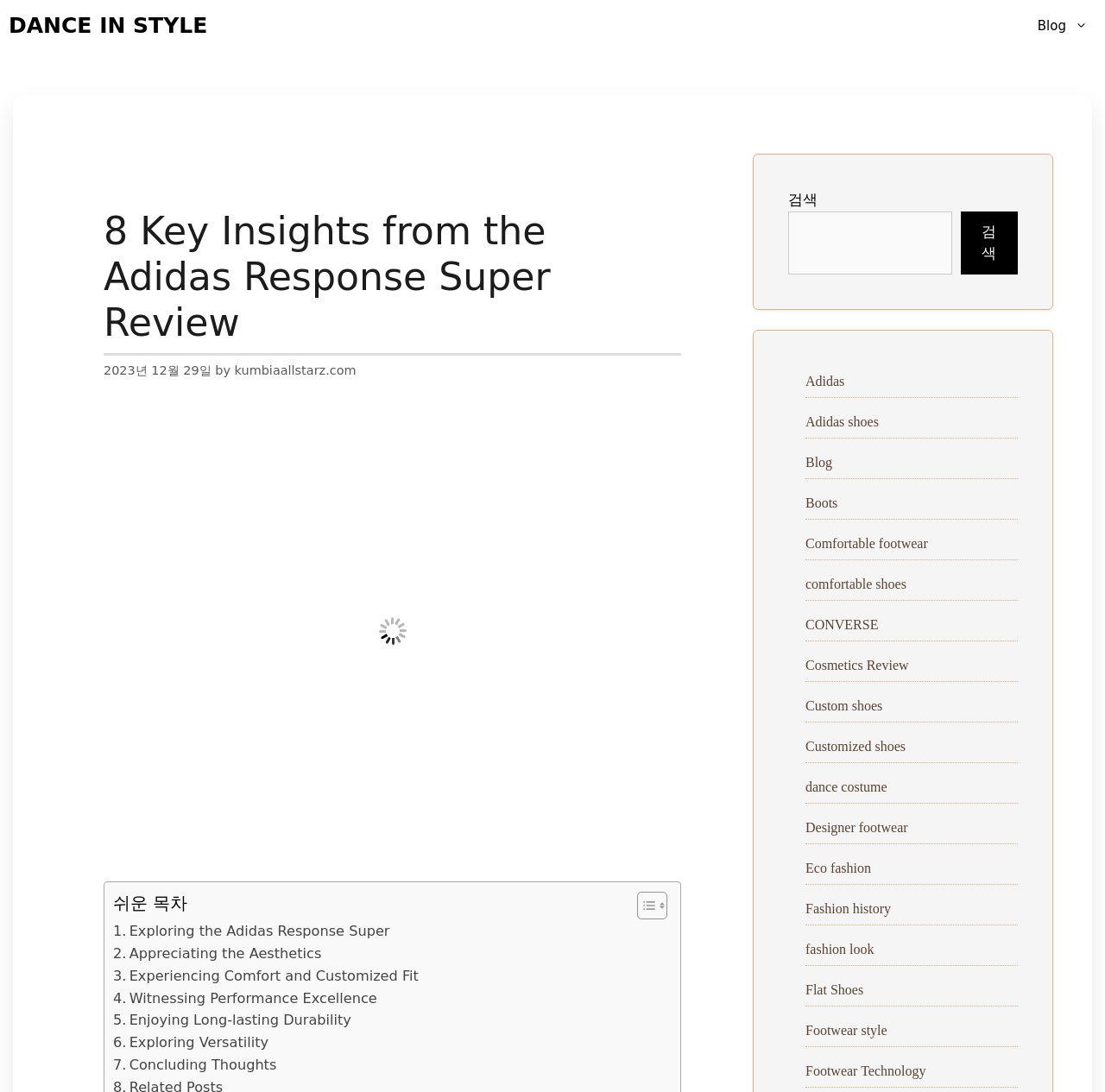Find the bounding box coordinates for the area that should be clicked to accomplish the instruction: "Search for something".

[0.713, 0.193, 0.861, 0.251]